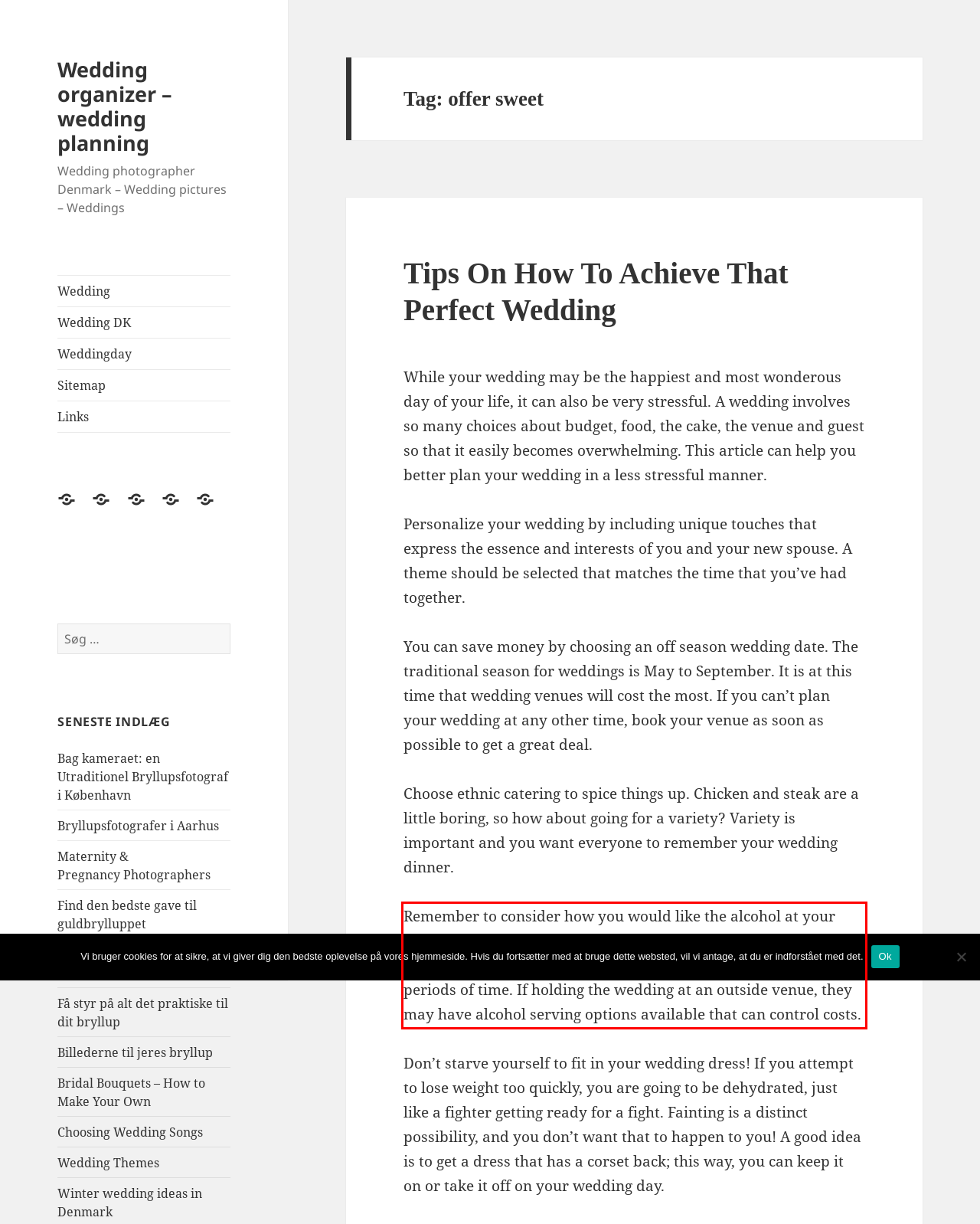You are provided with a screenshot of a webpage that includes a UI element enclosed in a red rectangle. Extract the text content inside this red rectangle.

Remember to consider how you would like the alcohol at your reception served, and how much it will cost. An open bar is very costly and can become extremely expensive if open for long periods of time. If holding the wedding at an outside venue, they may have alcohol serving options available that can control costs.